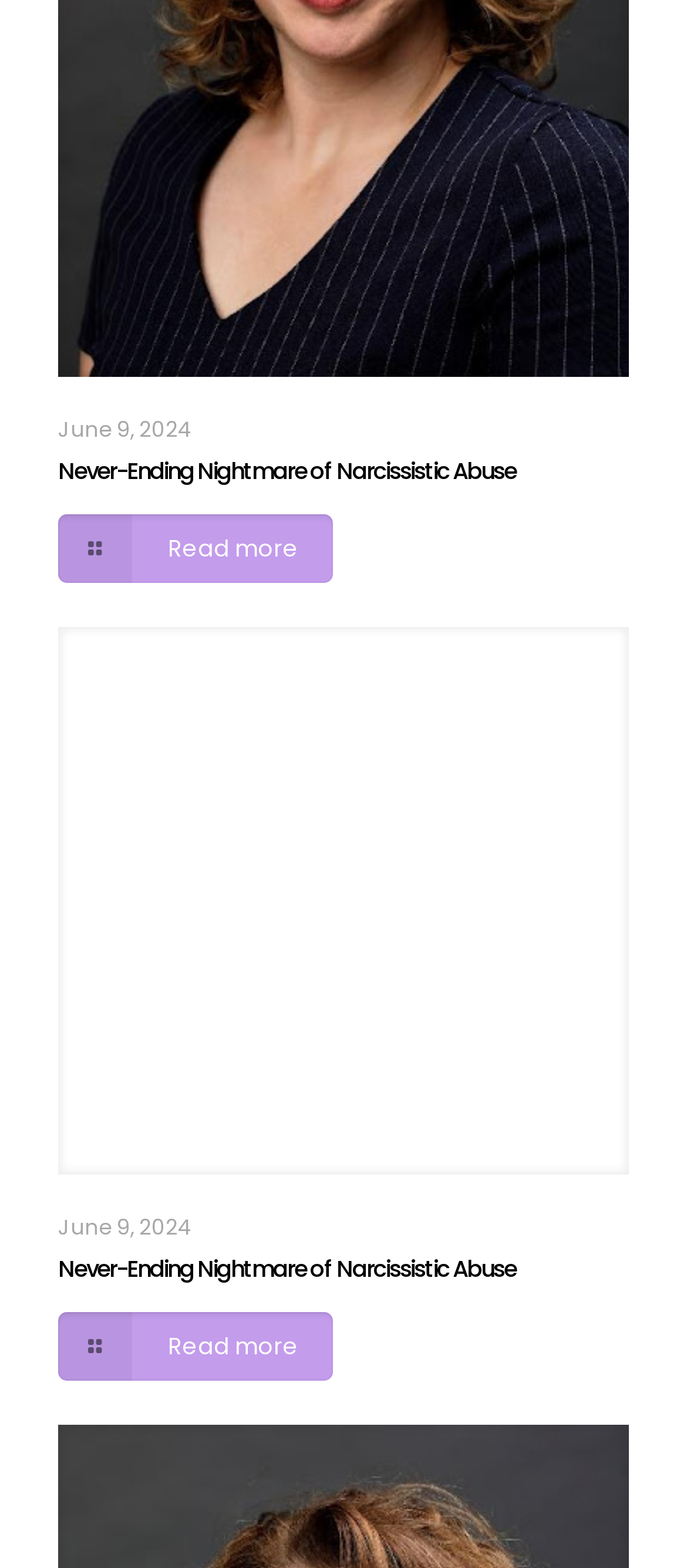How many images are on the webpage?
Answer the question in a detailed and comprehensive manner.

I counted four image elements on the webpage, each with a unique bounding box coordinate. Two images are located above the heading 'Never-Ending Nightmare of Narcissistic Abuse' and two are located below it.